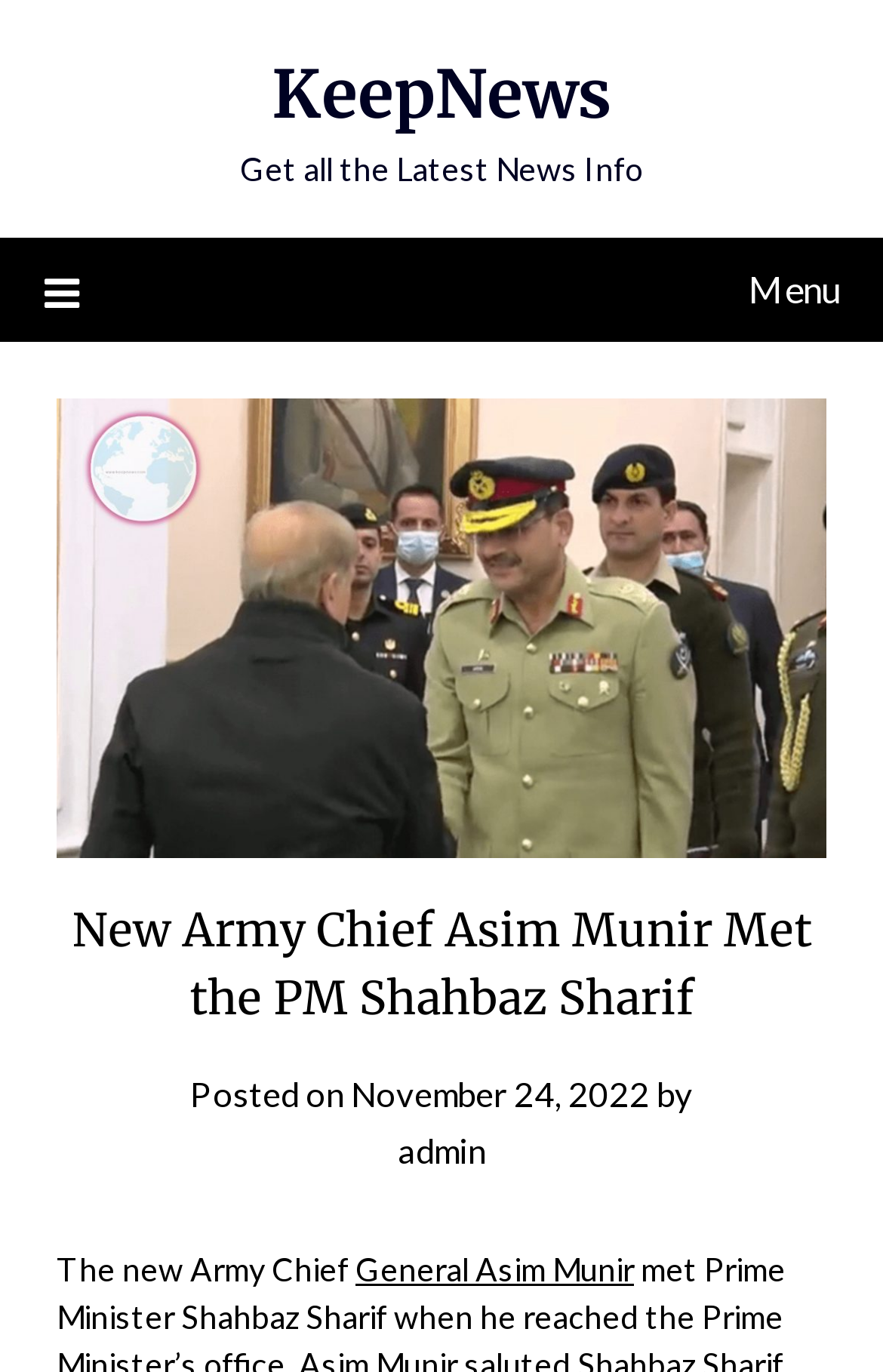Given the description: "General Asim Munir", determine the bounding box coordinates of the UI element. The coordinates should be formatted as four float numbers between 0 and 1, [left, top, right, bottom].

[0.403, 0.911, 0.718, 0.939]